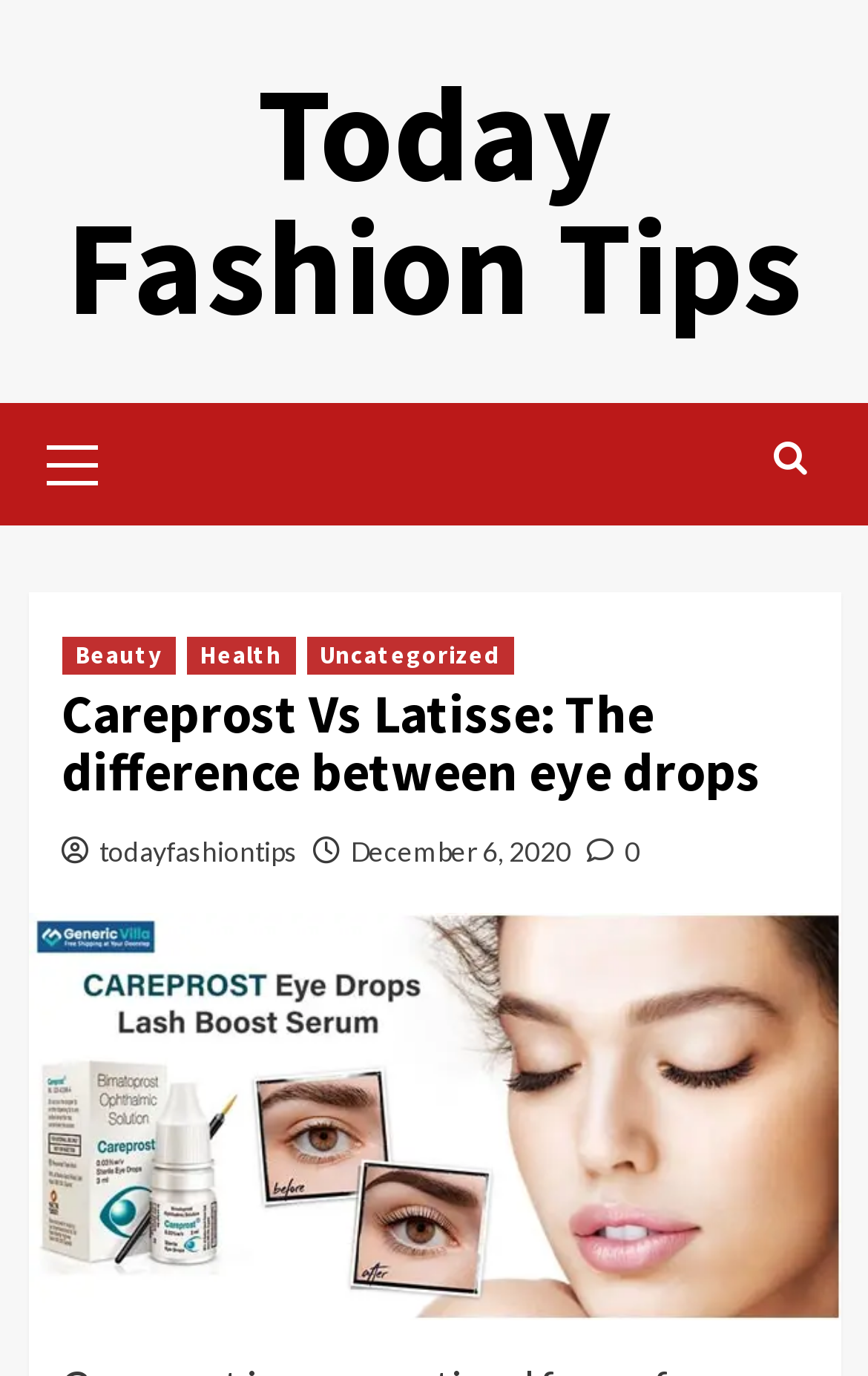Convey a detailed summary of the webpage, mentioning all key elements.

The webpage is about comparing Careprost and Latisse, two eyelash growth products. At the top left of the page, there is a link to "Today Fashion Tips". Next to it, there is a primary menu with a link labeled "Primary Menu". On the top right, there is a search icon represented by a magnifying glass symbol.

Below the top section, there is a header section that spans almost the entire width of the page. Within this section, there are four links: "Beauty", "Health", "Uncategorized", and a heading that reads "Careprost Vs Latisse: The difference between eye drops". This heading is centered and takes up most of the width of the page.

Under the heading, there are three links: "todayfashiontips", "December 6, 2020", and an icon with a number "0" inside a circle. These links are aligned to the left and are positioned below the heading.